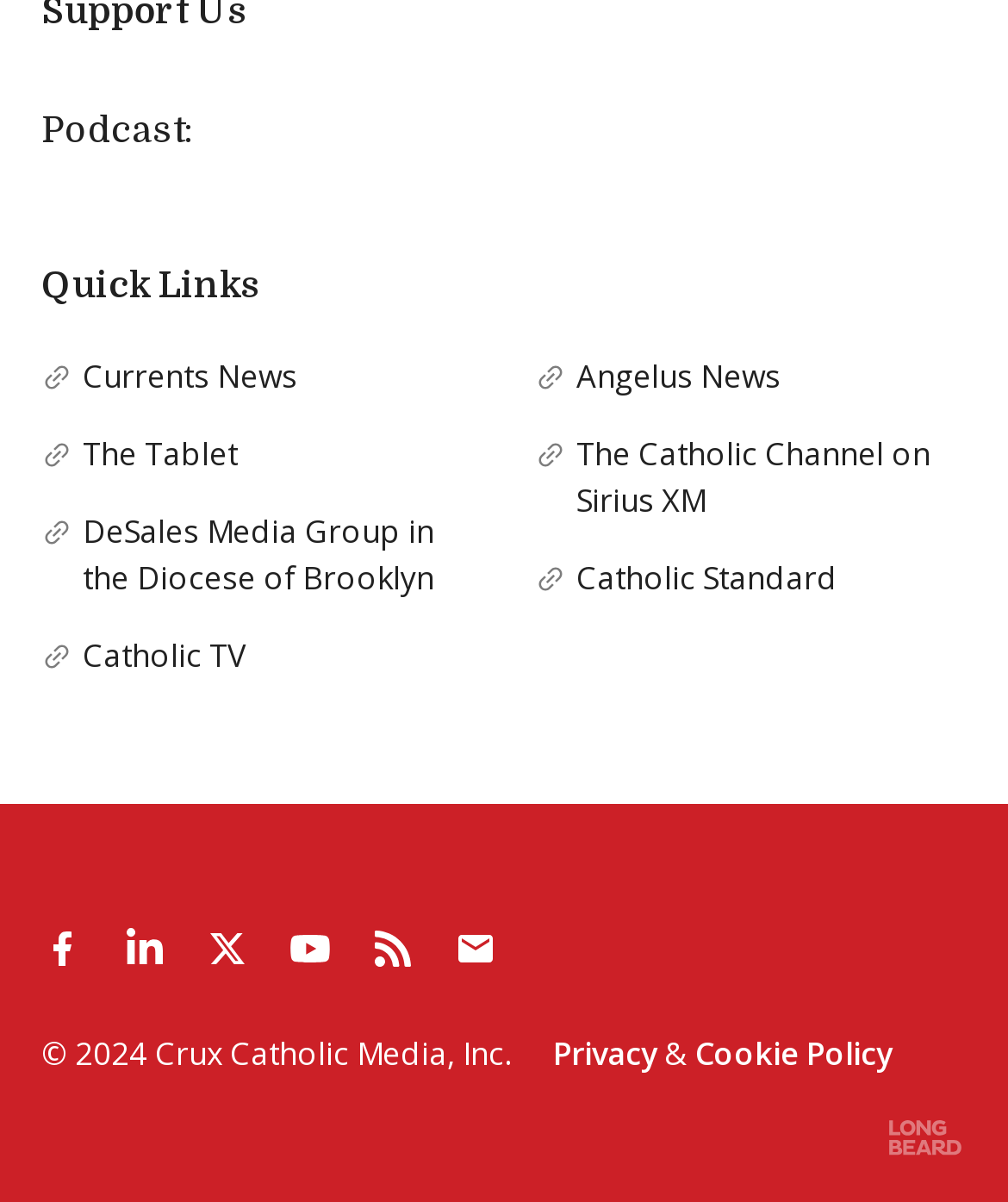Bounding box coordinates are specified in the format (top-left x, top-left y, bottom-right x, bottom-right y). All values are floating point numbers bounded between 0 and 1. Please provide the bounding box coordinate of the region this sentence describes: Angelus News

[0.531, 0.295, 0.959, 0.334]